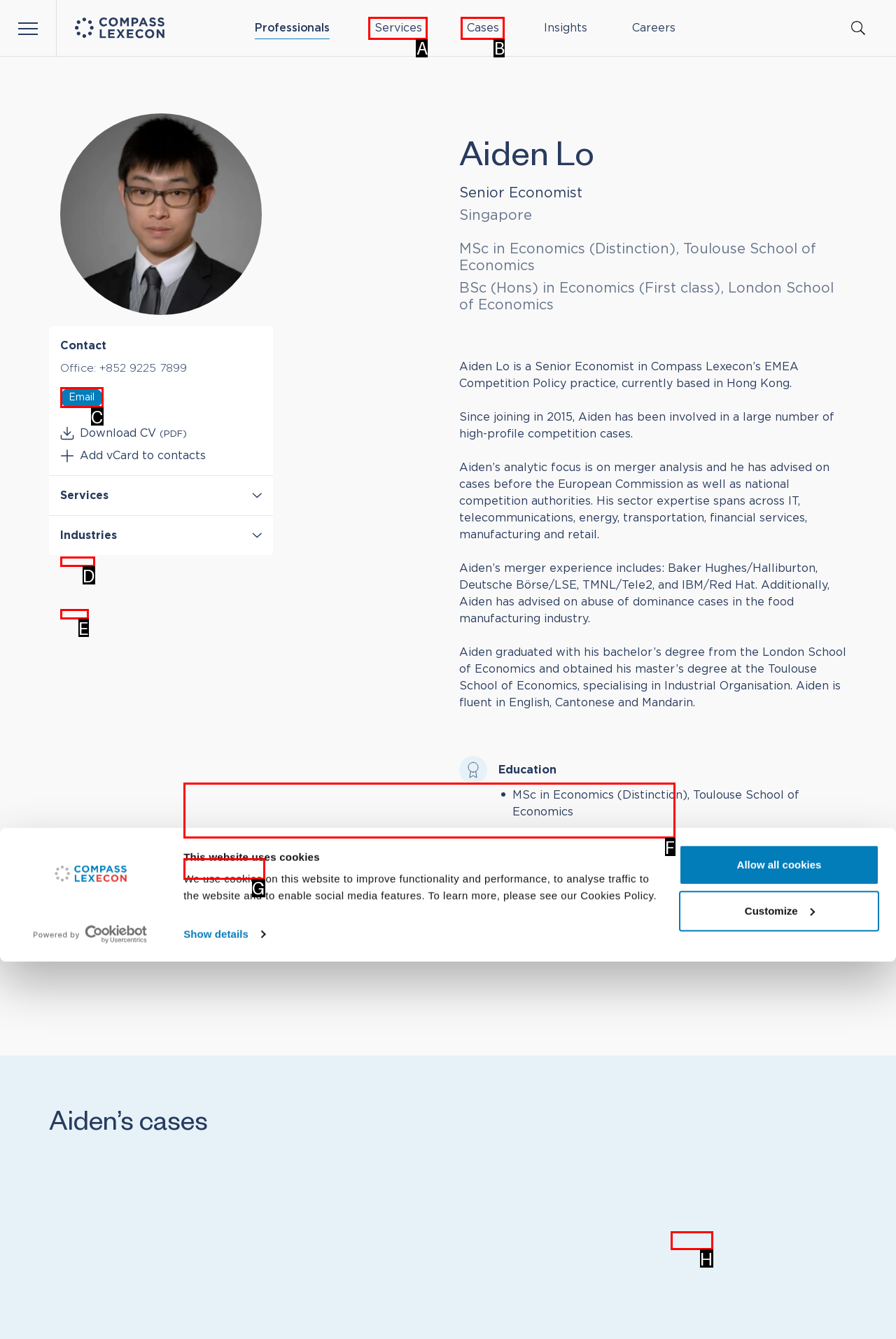From the description: Services, select the HTML element that fits best. Reply with the letter of the appropriate option.

A